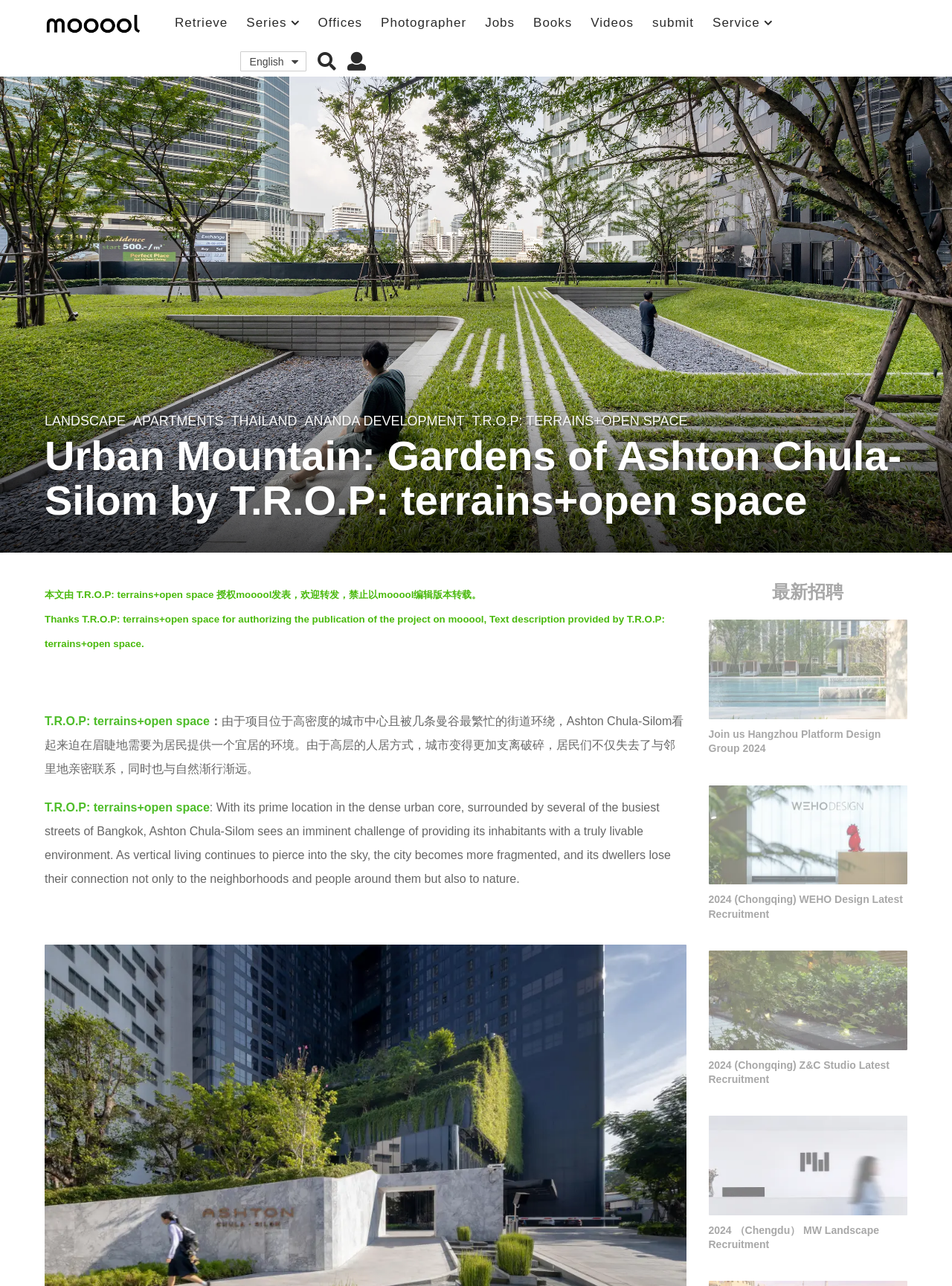Find the bounding box coordinates of the element to click in order to complete the given instruction: "Check the 'Jobs' section."

[0.4, 0.007, 0.49, 0.03]